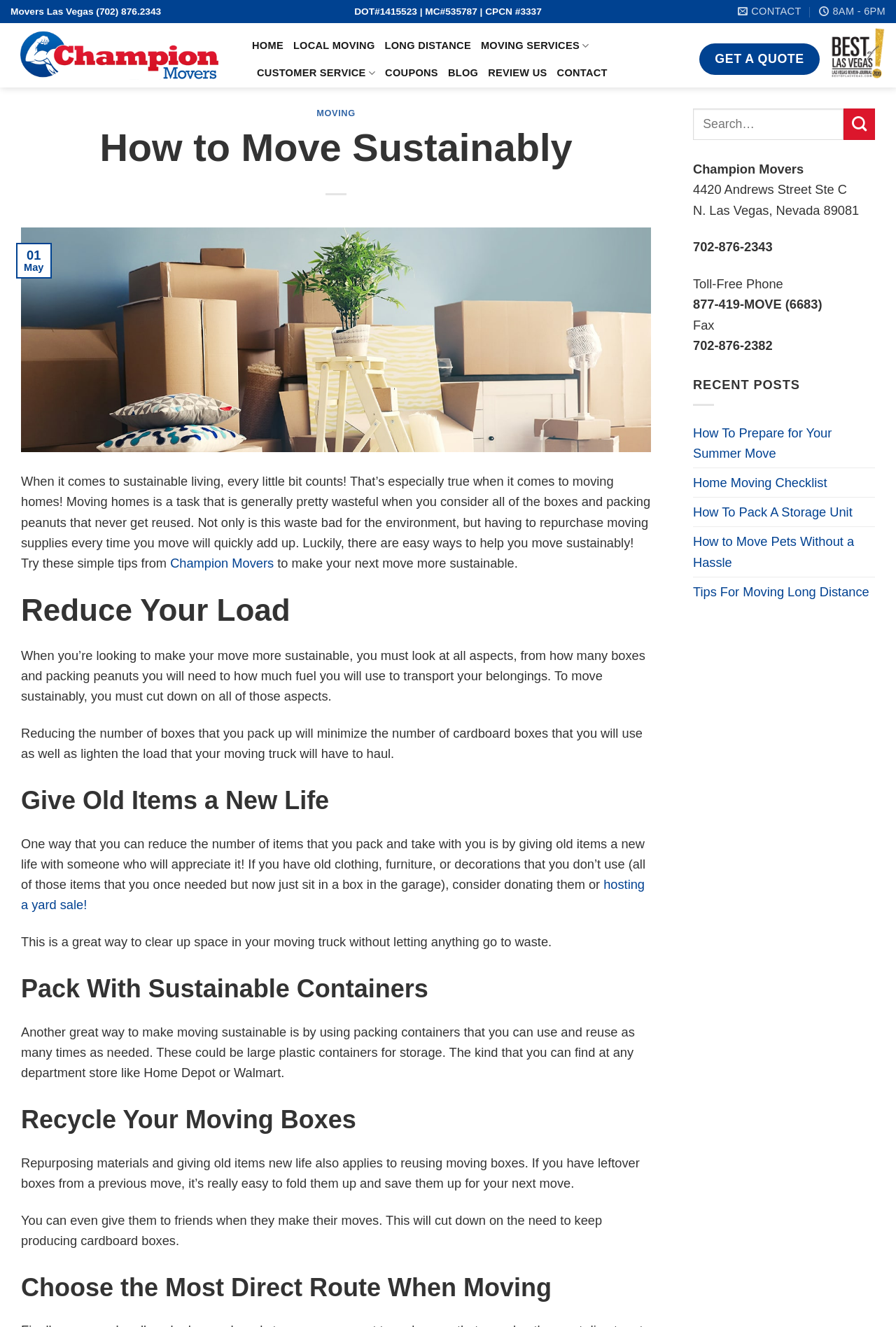Locate the bounding box of the UI element described by: "Contact" in the given webpage screenshot.

[0.831, 0.0, 0.894, 0.018]